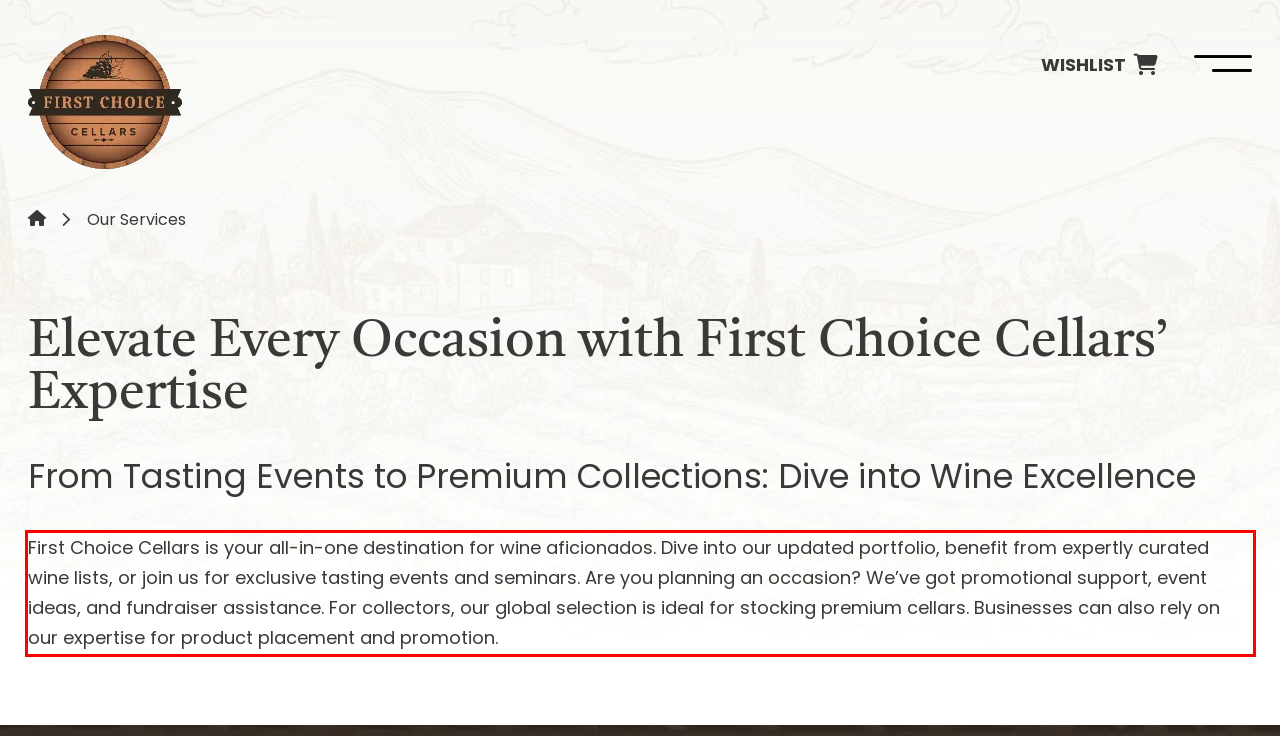Given the screenshot of a webpage, identify the red rectangle bounding box and recognize the text content inside it, generating the extracted text.

First Choice Cellars is your all-in-one destination for wine aficionados. Dive into our updated portfolio, benefit from expertly curated wine lists, or join us for exclusive tasting events and seminars. Are you planning an occasion? We’ve got promotional support, event ideas, and fundraiser assistance. For collectors, our global selection is ideal for stocking premium cellars. Businesses can also rely on our expertise for product placement and promotion.